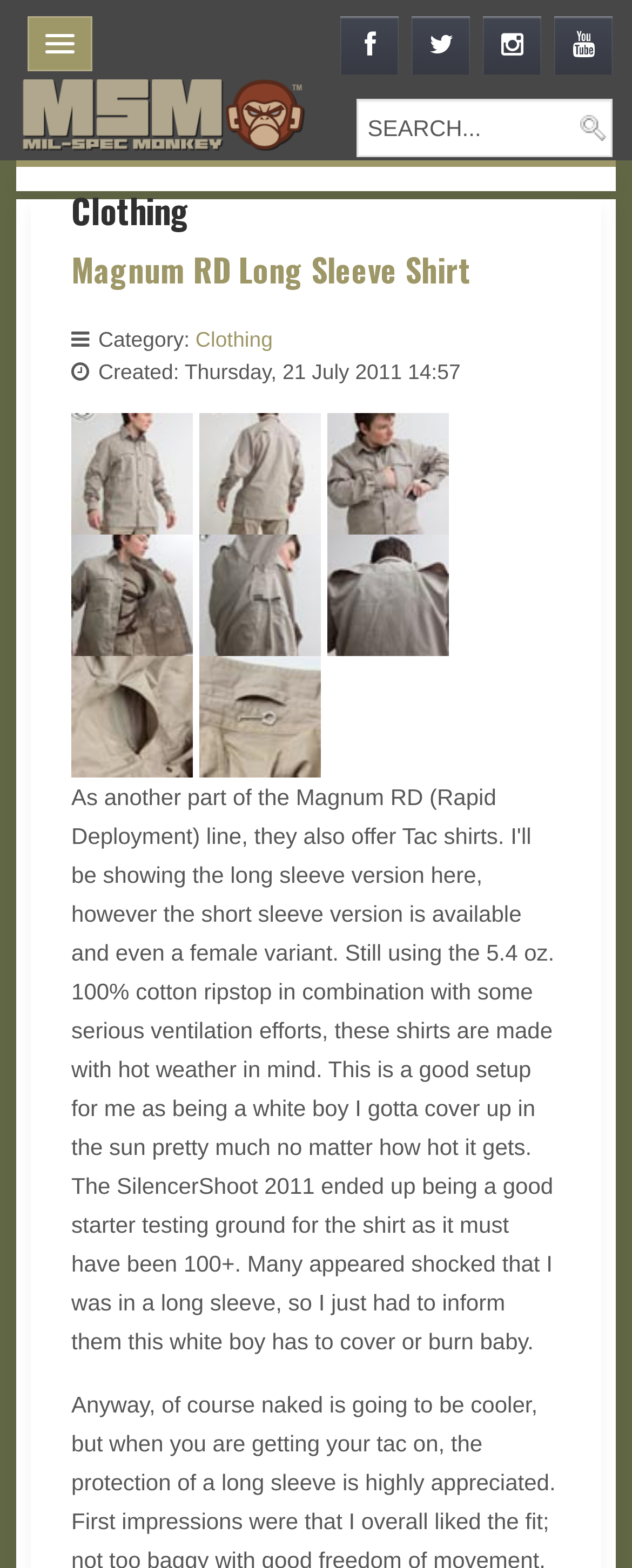How many links are there below the product description?
Examine the image and provide an in-depth answer to the question.

The links below the product description can be found by counting the link elements that are children of the root element and are located below the product description. There are 6 such link elements.